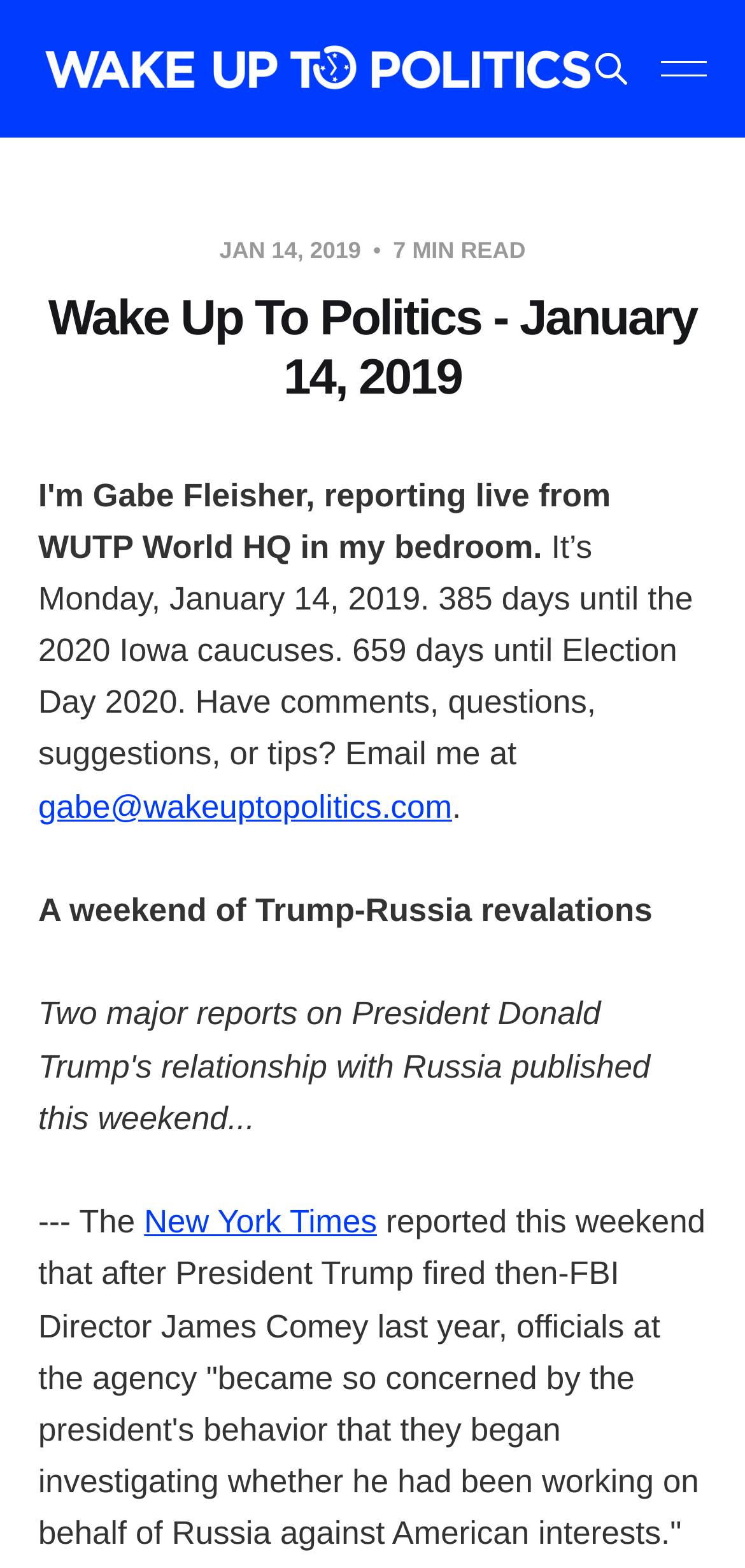Use the information in the screenshot to answer the question comprehensively: How many days until the 2020 Iowa caucuses?

I found this information by reading the StaticText element with the content 'It’s Monday, January 14, 2019. 385 days until the 2020 Iowa caucuses. 659 days until Election Day 2020.' which is a child of the button element.